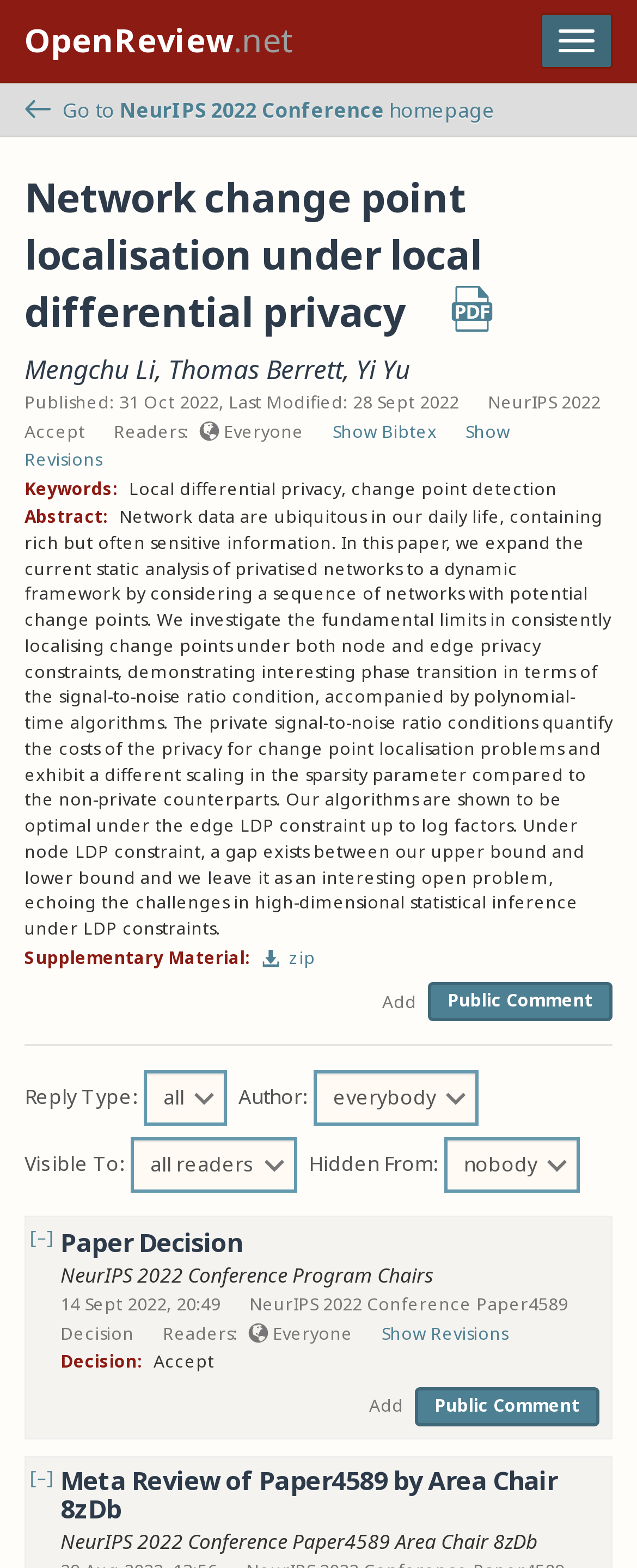Determine the bounding box coordinates for the element that should be clicked to follow this instruction: "Toggle navigation". The coordinates should be given as four float numbers between 0 and 1, in the format [left, top, right, bottom].

[0.849, 0.008, 0.962, 0.044]